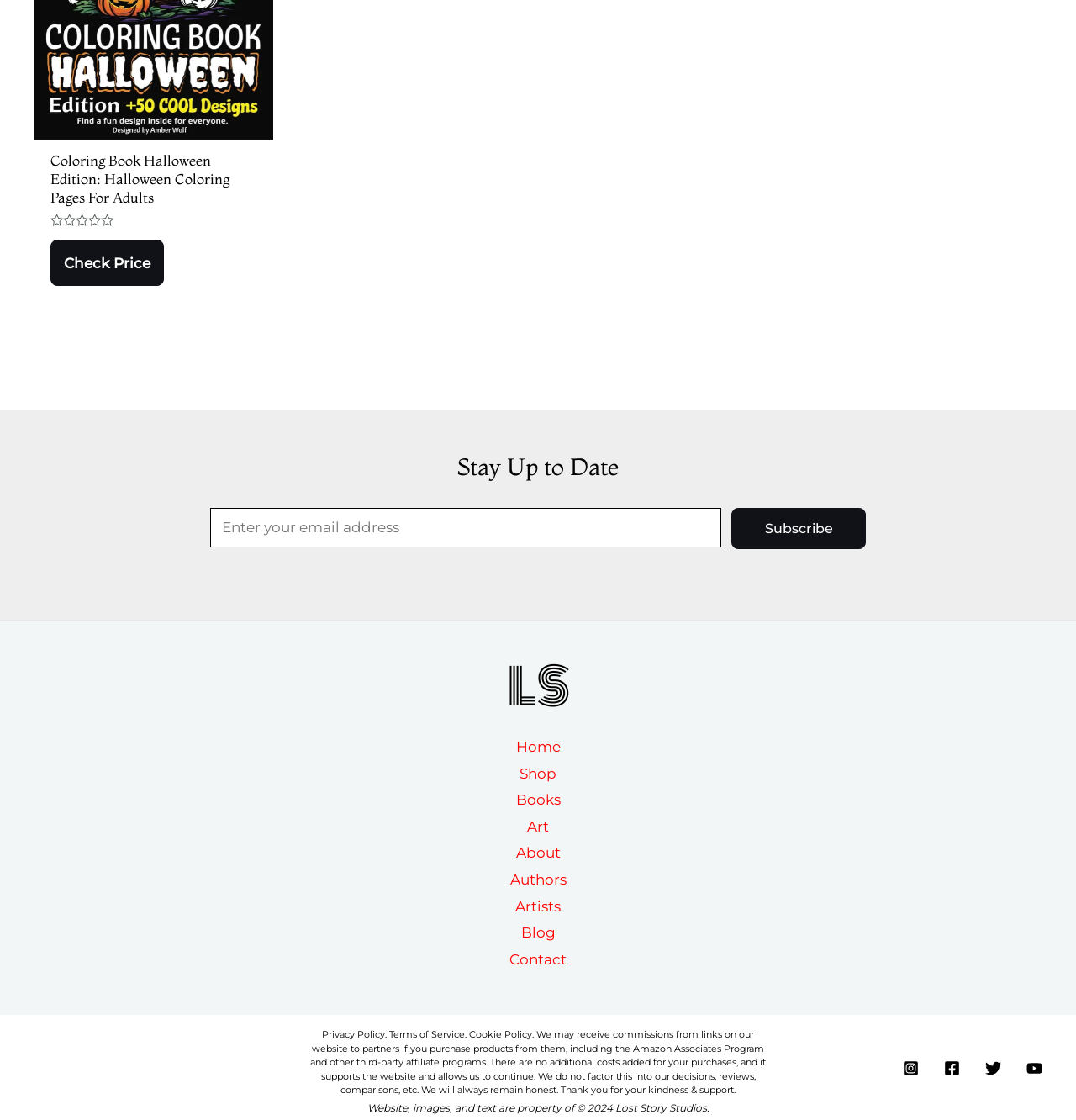Locate the coordinates of the bounding box for the clickable region that fulfills this instruction: "Subscribe to the newsletter".

[0.68, 0.453, 0.805, 0.49]